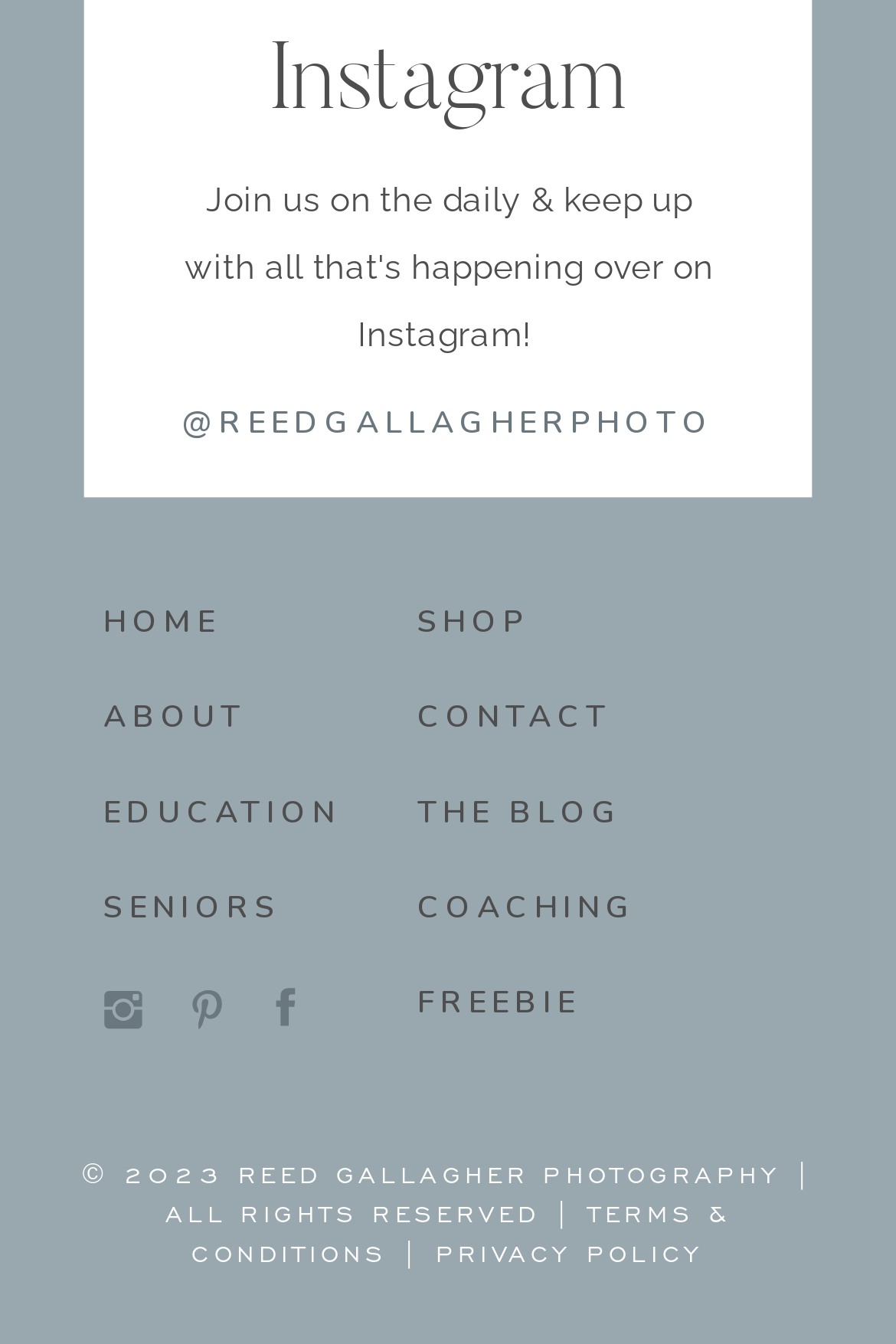How many navigation links are on the left side of the webpage?
Answer the question based on the image using a single word or a brief phrase.

5